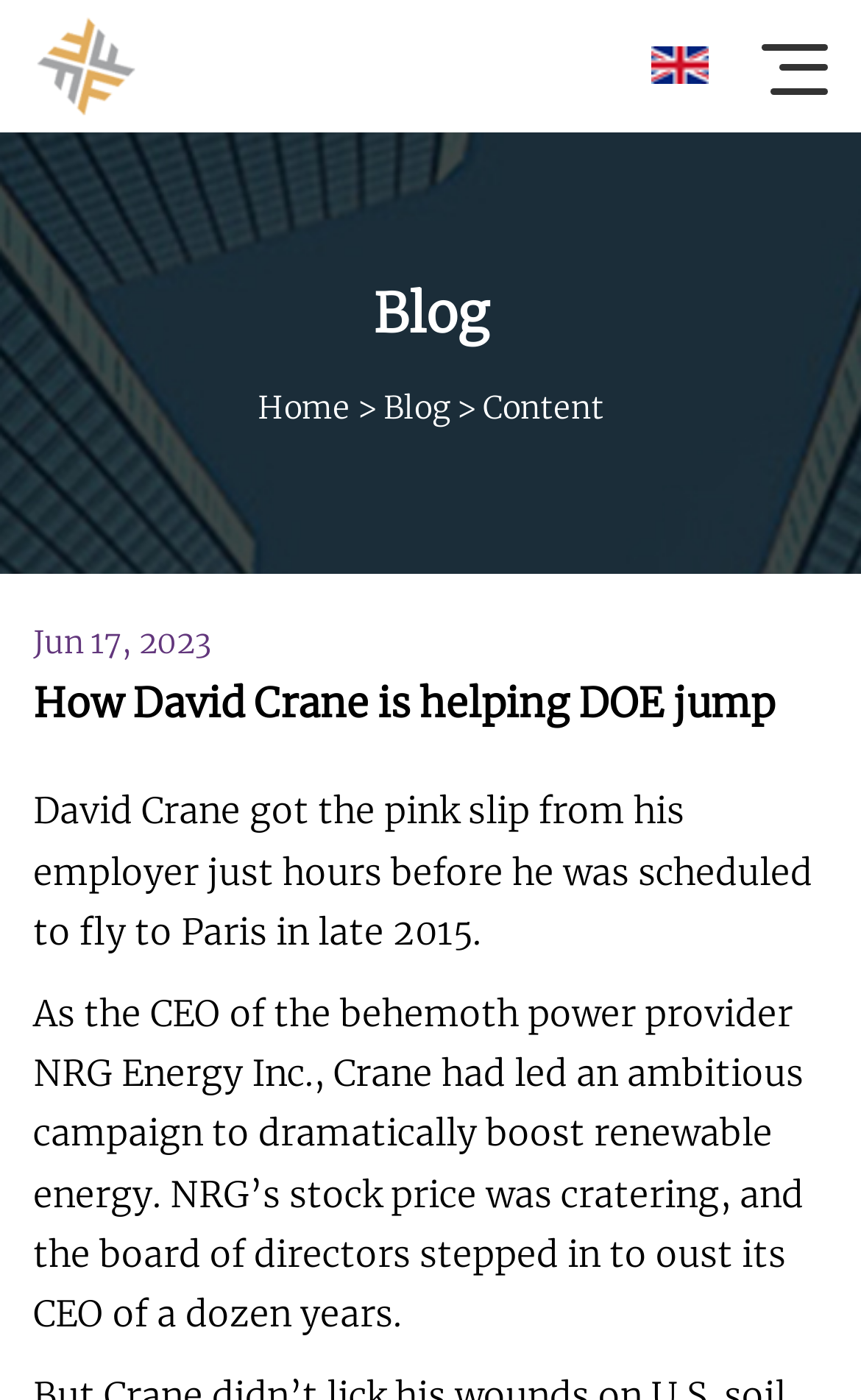Provide the bounding box coordinates of the UI element this sentence describes: "Home".

[0.299, 0.277, 0.406, 0.305]